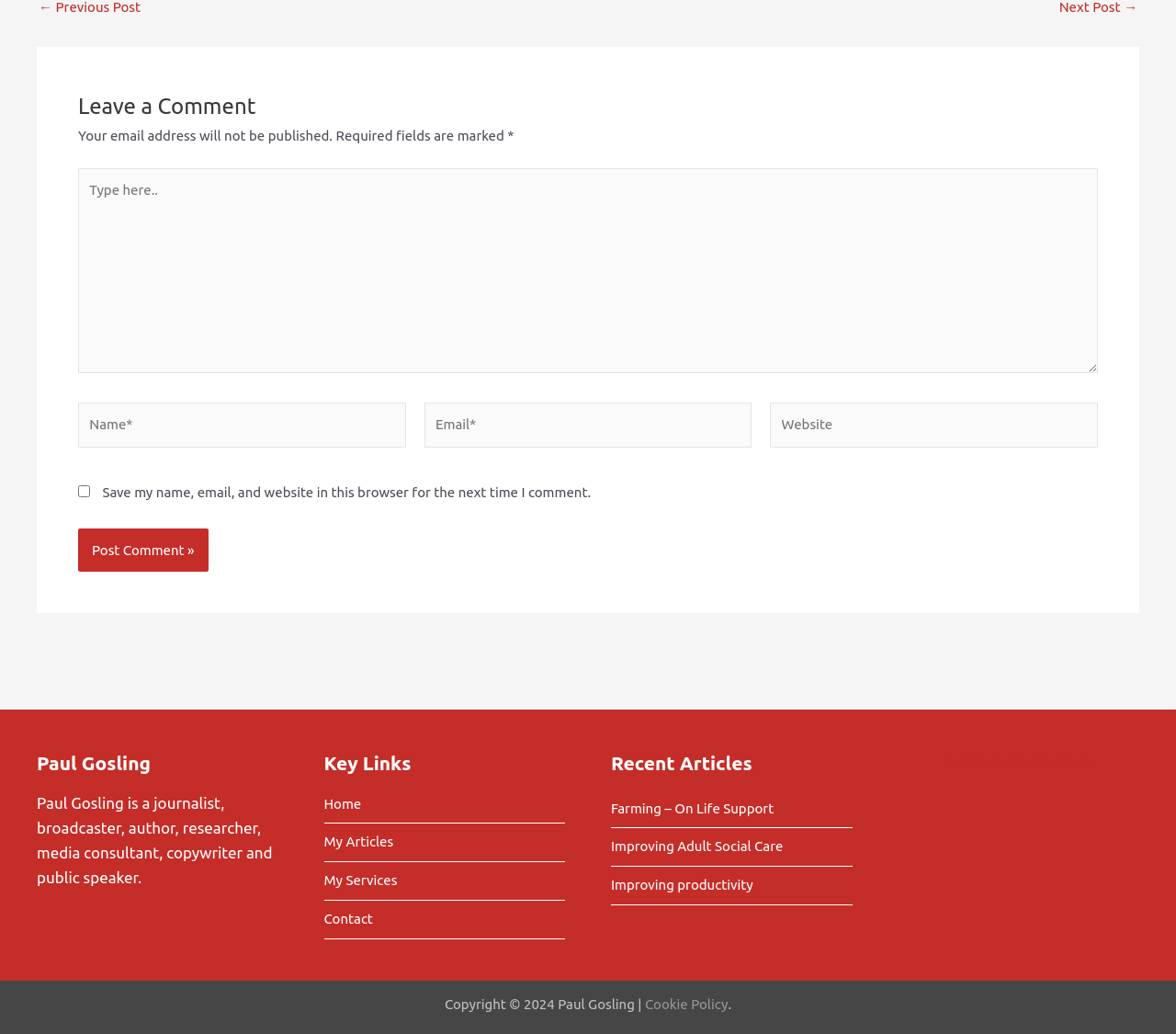What is the copyright year mentioned on the webpage?
Please provide a comprehensive answer to the question based on the webpage screenshot.

The copyright information is located at the bottom of the webpage and mentions the year 2024 as the copyright year.